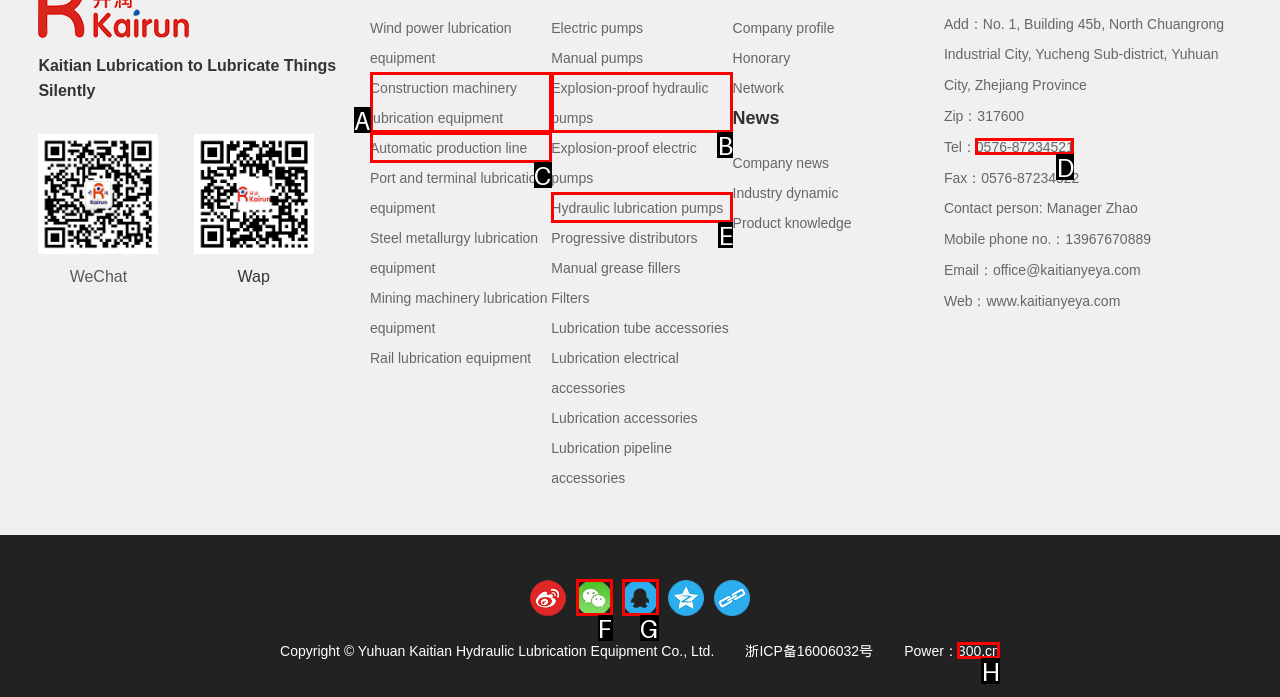Specify which UI element should be clicked to accomplish the task: Contact us through 0576-87234521. Answer with the letter of the correct choice.

D